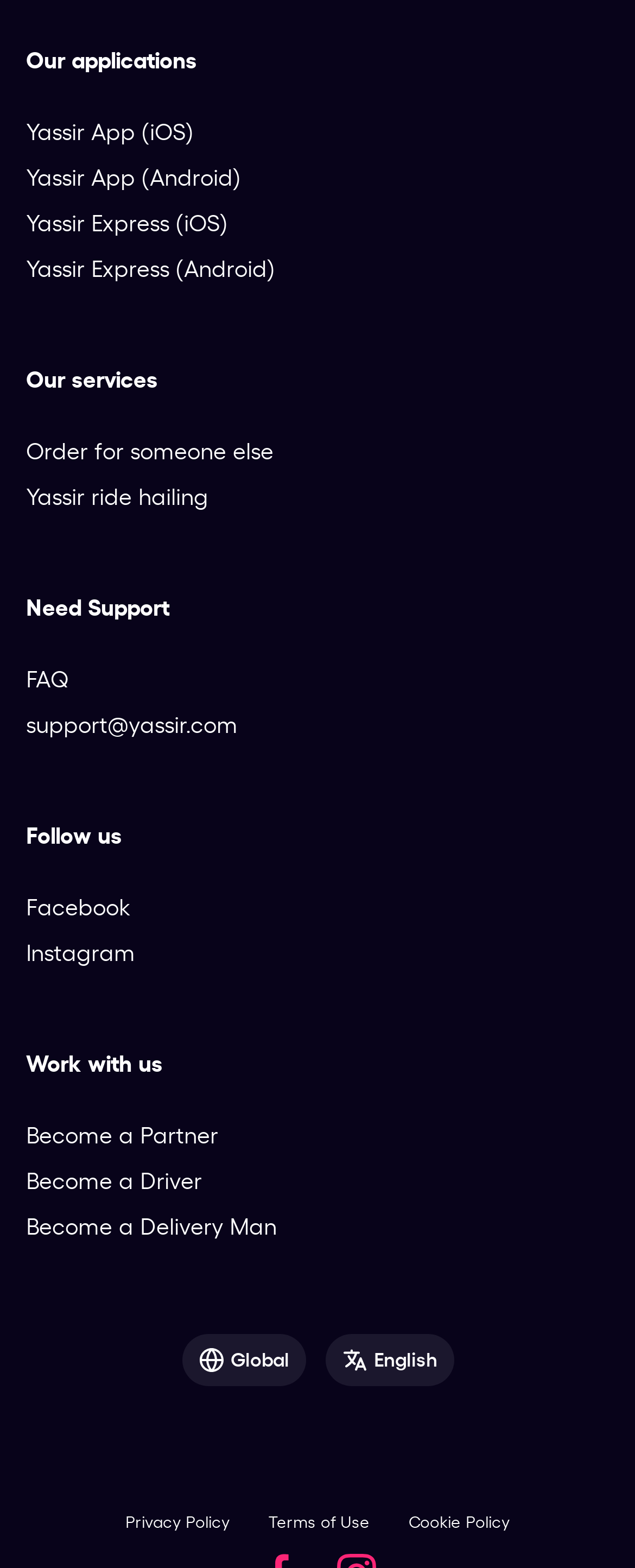Please identify the bounding box coordinates of the region to click in order to complete the task: "Follow Yassir on Facebook". The coordinates must be four float numbers between 0 and 1, specified as [left, top, right, bottom].

[0.041, 0.569, 0.554, 0.589]